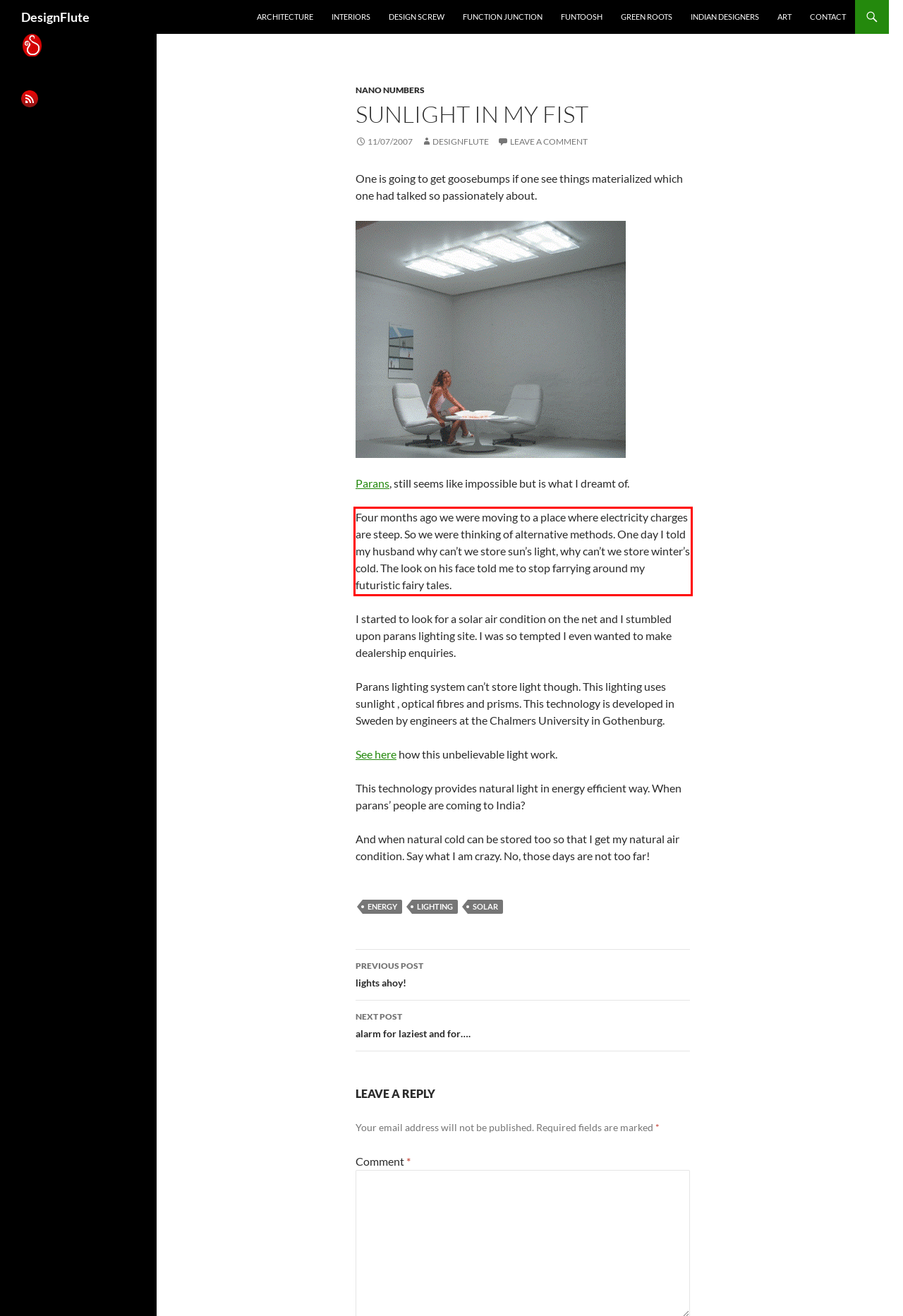You have a screenshot of a webpage where a UI element is enclosed in a red rectangle. Perform OCR to capture the text inside this red rectangle.

Four months ago we were moving to a place where electricity charges are steep. So we were thinking of alternative methods. One day I told my husband why can’t we store sun’s light, why can’t we store winter’s cold. The look on his face told me to stop farrying around my futuristic fairy tales.